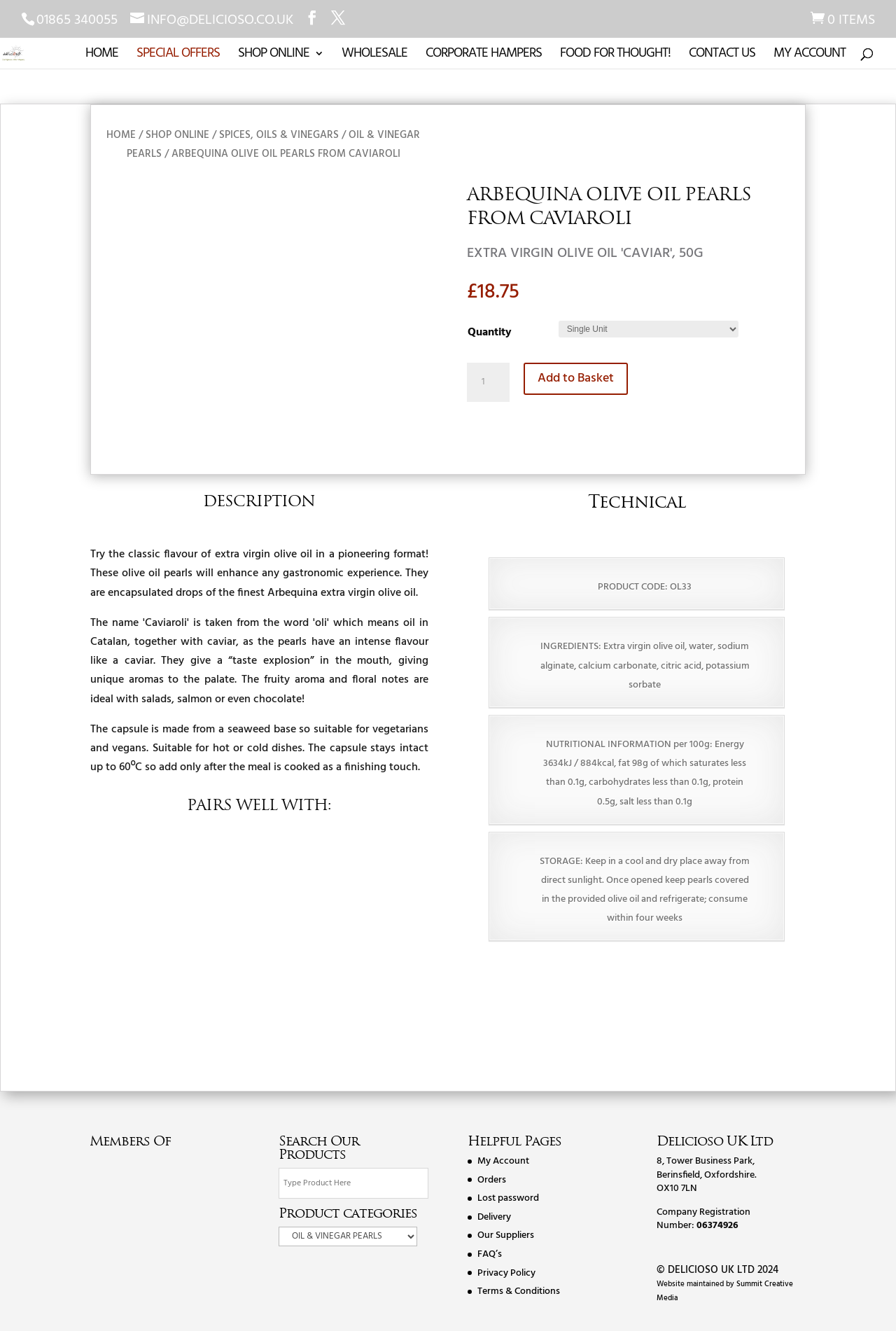From the element description: "OIL & VINEGAR PEARLS", extract the bounding box coordinates of the UI element. The coordinates should be expressed as four float numbers between 0 and 1, in the order [left, top, right, bottom].

[0.141, 0.095, 0.469, 0.122]